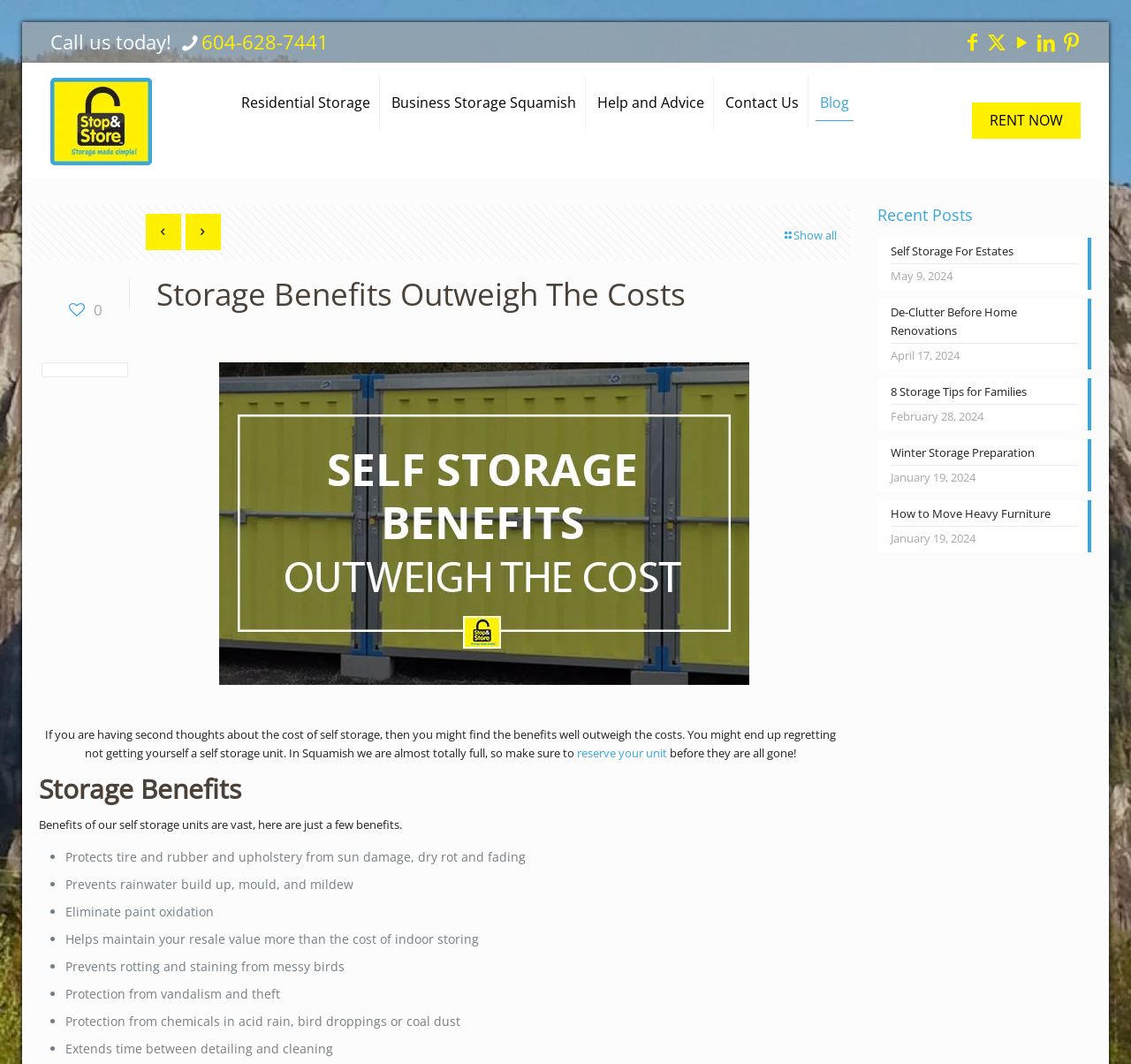Carefully examine the image and provide an in-depth answer to the question: What can you do on the website to reserve a self storage unit?

I found the 'RENT NOW' button at the top of the page, which suggests that clicking it will allow you to reserve a self storage unit.